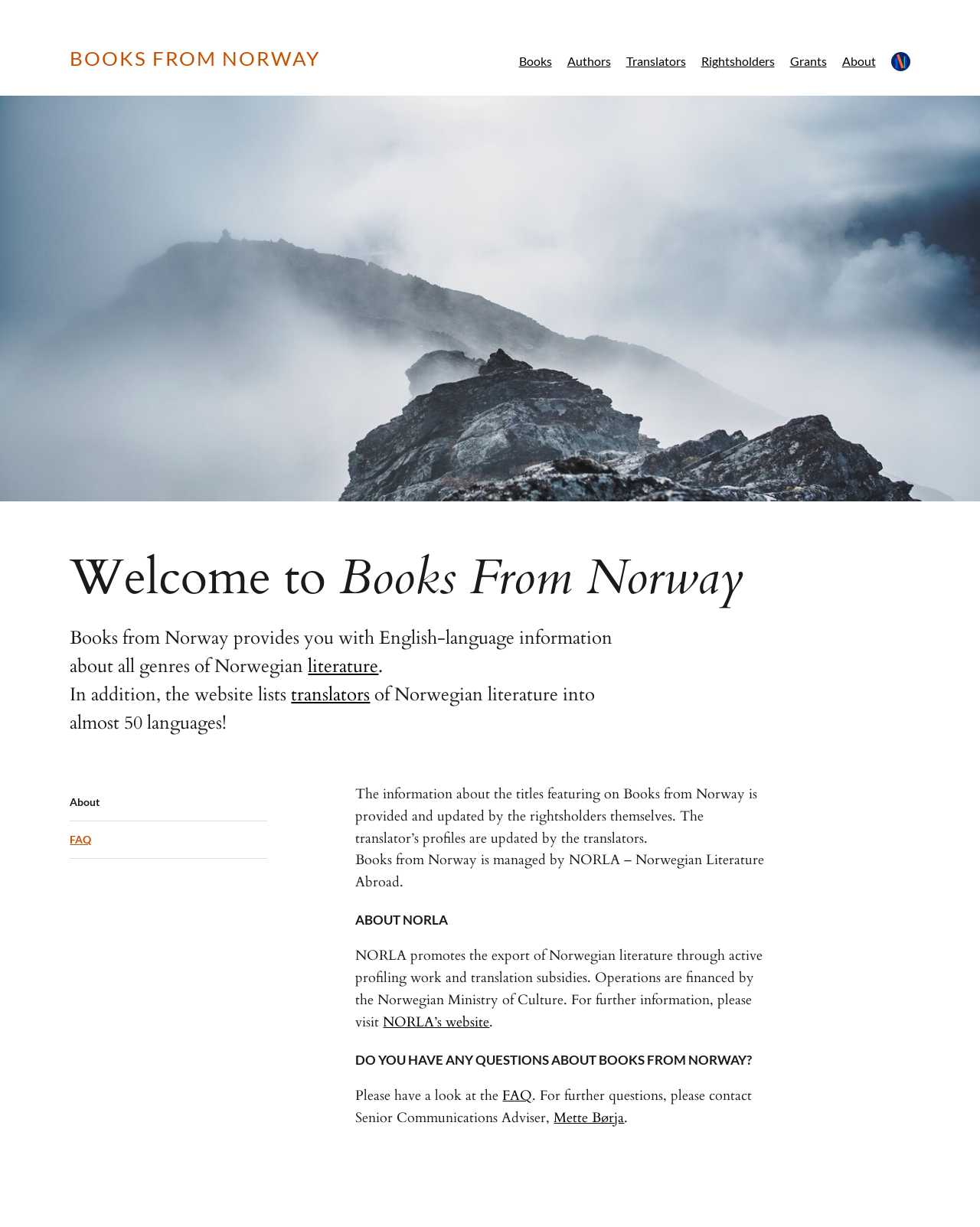Locate the bounding box coordinates of the clickable area needed to fulfill the instruction: "Click on Books".

[0.529, 0.044, 0.563, 0.056]